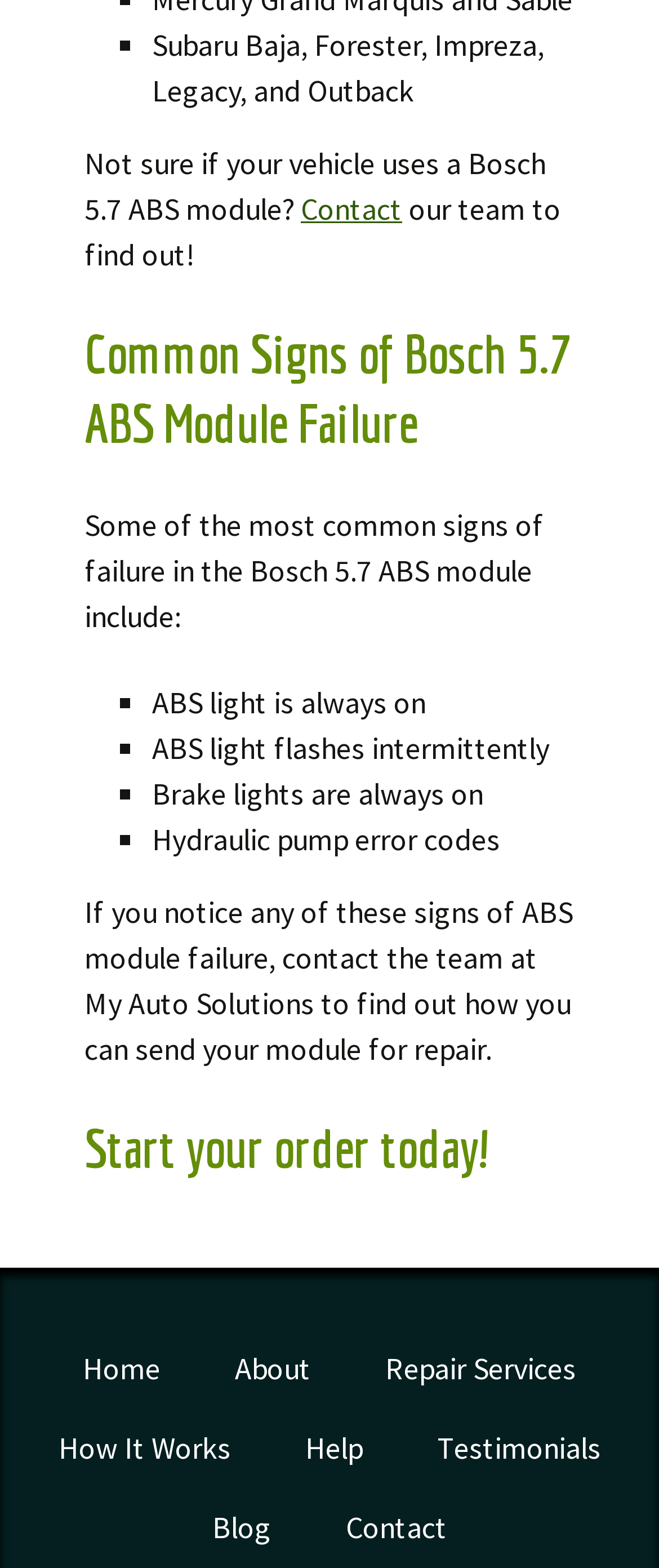Locate the bounding box coordinates of the clickable area to execute the instruction: "Contact the team". Provide the coordinates as four float numbers between 0 and 1, represented as [left, top, right, bottom].

[0.456, 0.12, 0.61, 0.145]